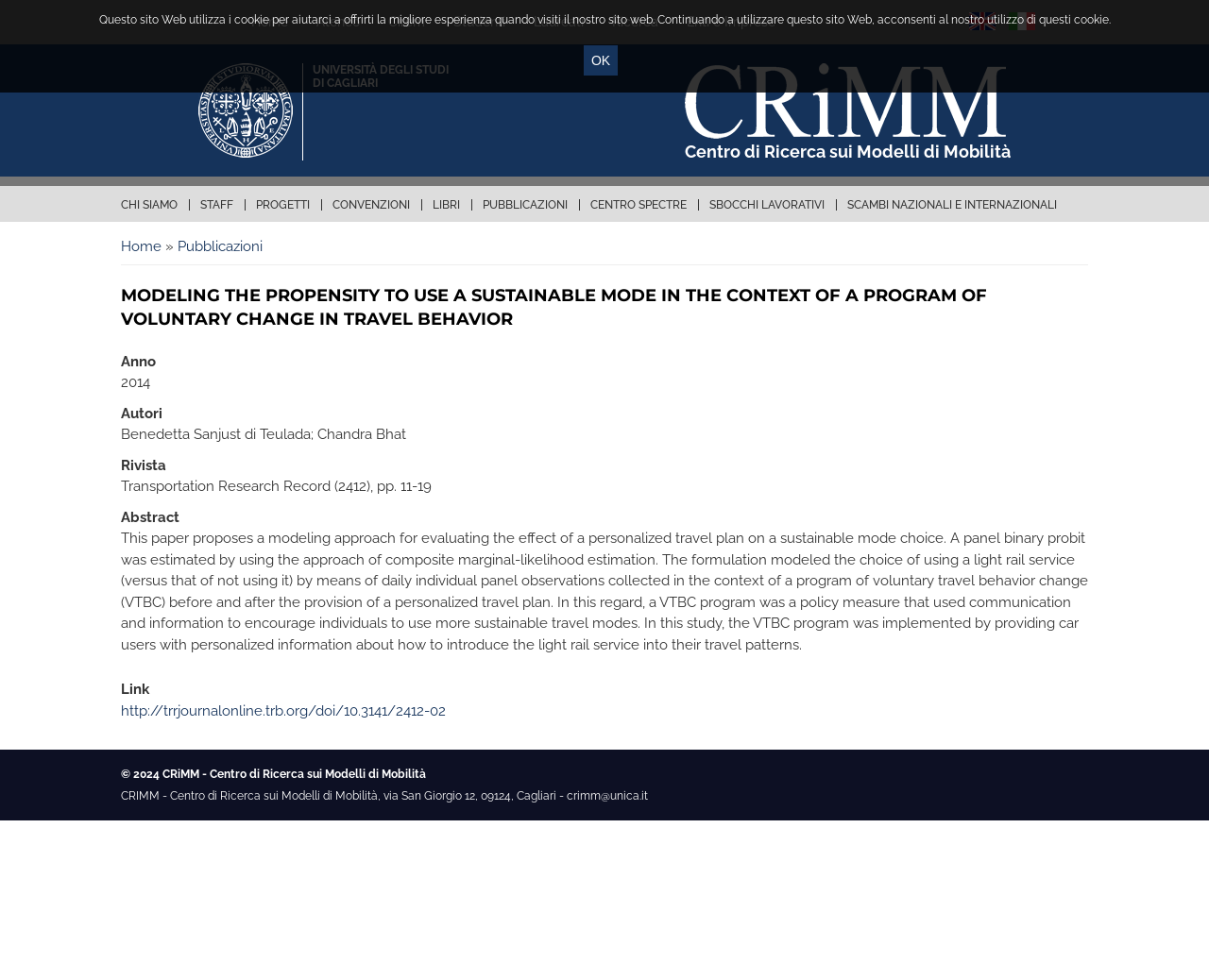Locate the bounding box coordinates of the element that should be clicked to fulfill the instruction: "View Pubblicazioni".

[0.147, 0.243, 0.217, 0.26]